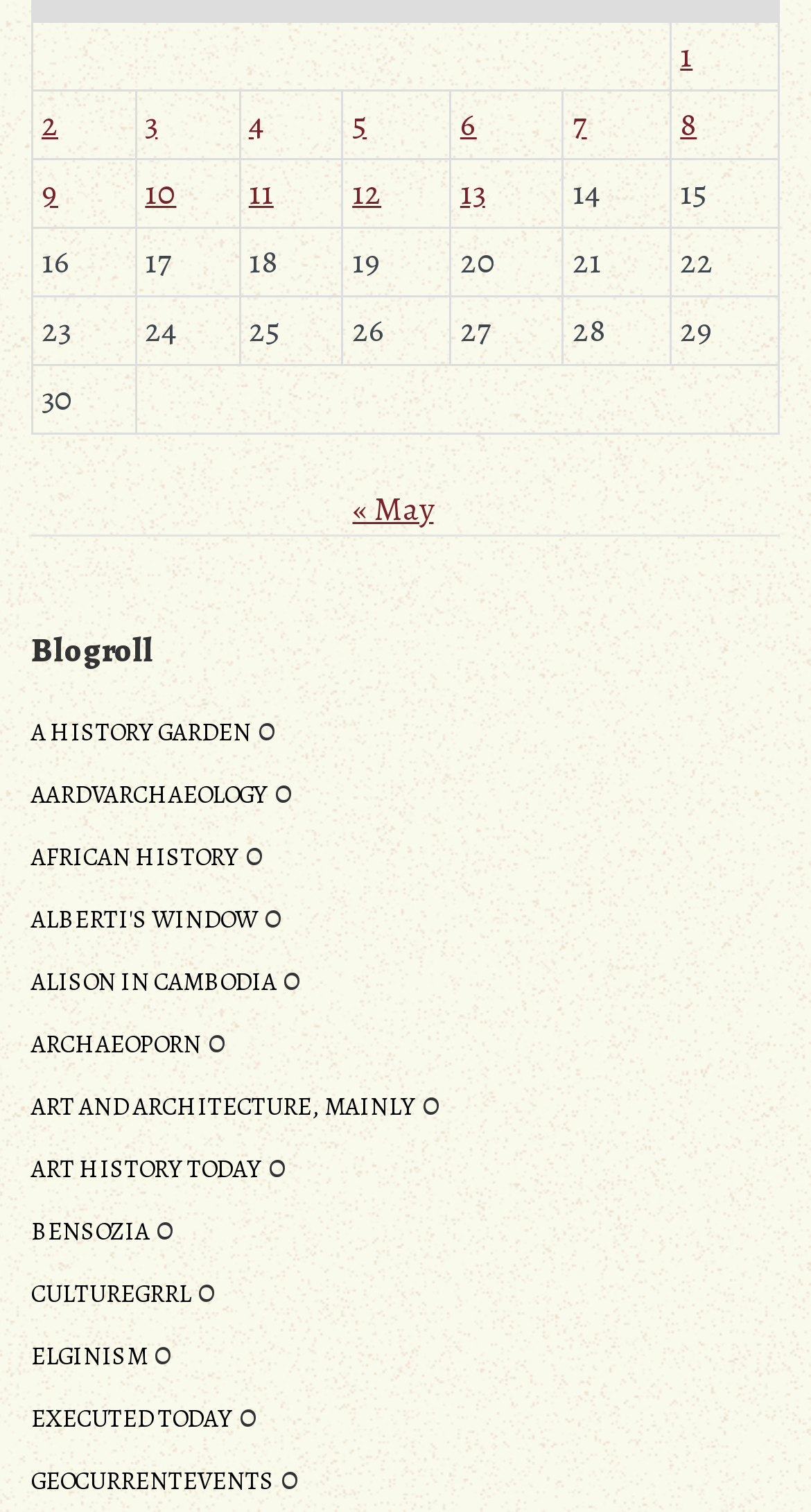Using the information in the image, give a comprehensive answer to the question: 
What is the purpose of the navigation section?

The navigation section is located at the top of the webpage and contains links to previous and next months, indicating that its purpose is to allow users to navigate between months.